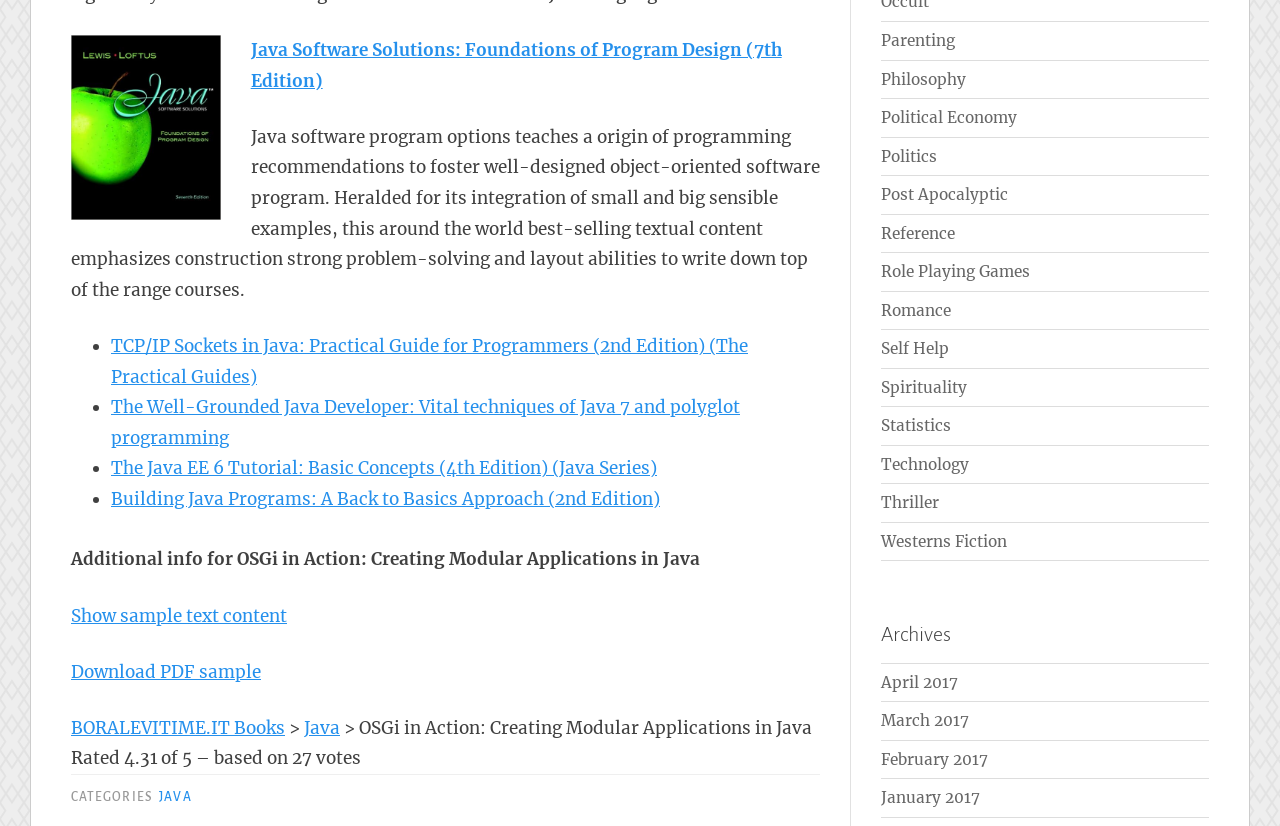Highlight the bounding box coordinates of the element you need to click to perform the following instruction: "Show sample text content."

[0.055, 0.732, 0.224, 0.759]